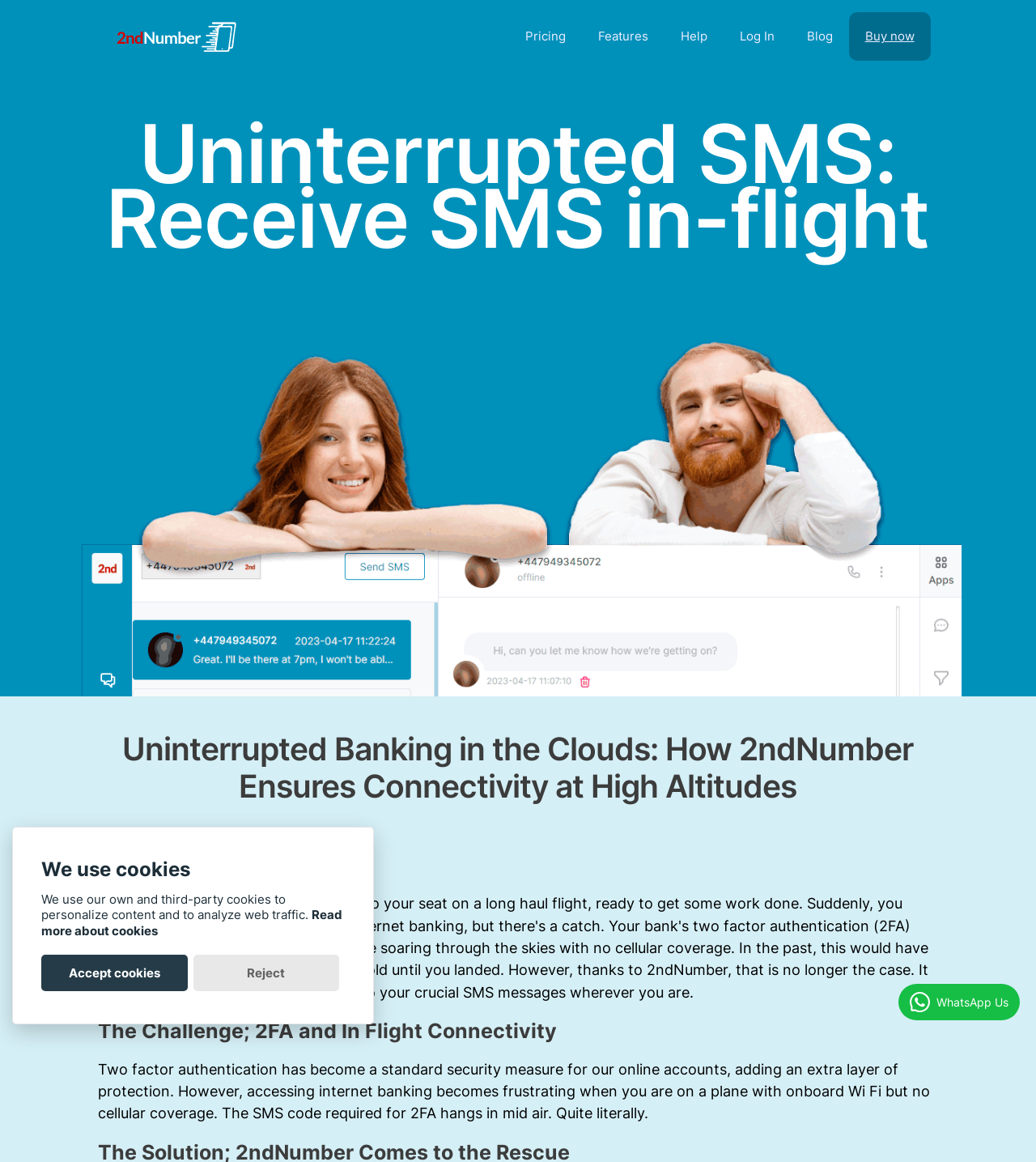Locate the bounding box coordinates of the clickable area needed to fulfill the instruction: "Learn about the features".

[0.561, 0.0, 0.641, 0.063]